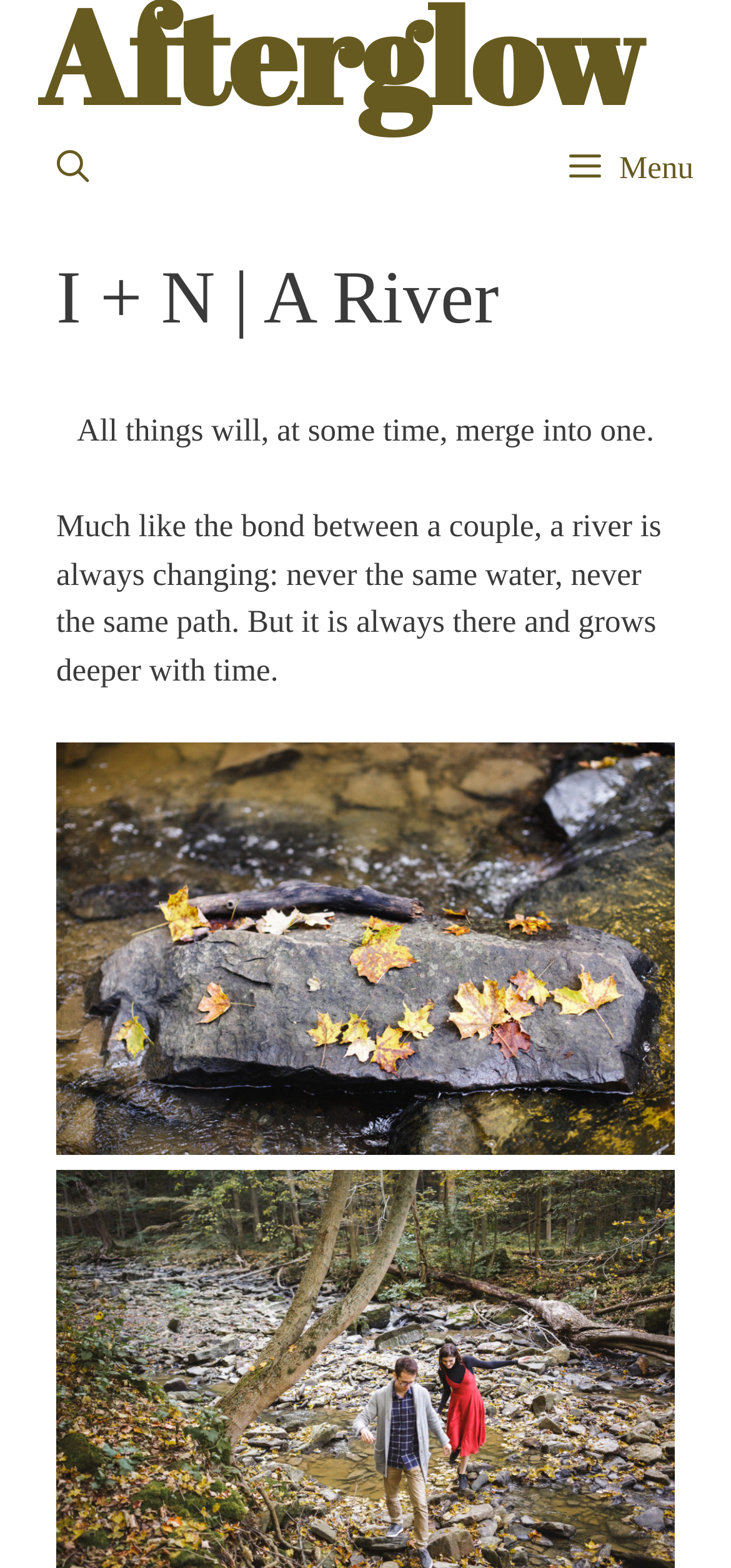Using the provided element description "Afterglow", determine the bounding box coordinates of the UI element.

[0.051, 0.0, 0.882, 0.072]